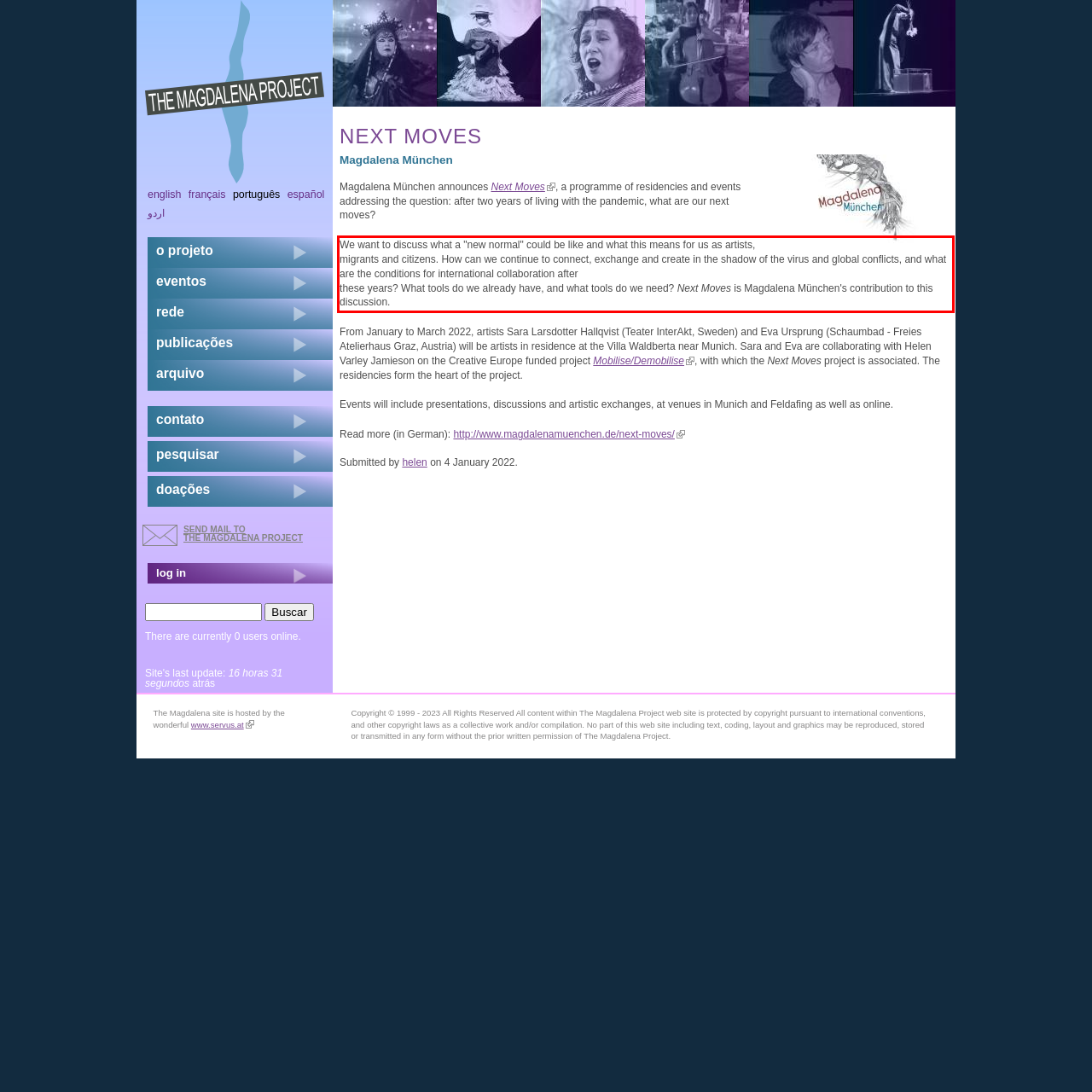Examine the screenshot of the webpage, locate the red bounding box, and perform OCR to extract the text contained within it.

We want to discuss what a "new normal" could be like and what this means for us as artists, migrants and citizens. How can we continue to connect, exchange and create in the shadow of the virus and global conflicts, and what are the conditions for international collaboration after these years? What tools do we already have, and what tools do we need? Next Moves is Magdalena München's contribution to this discussion.